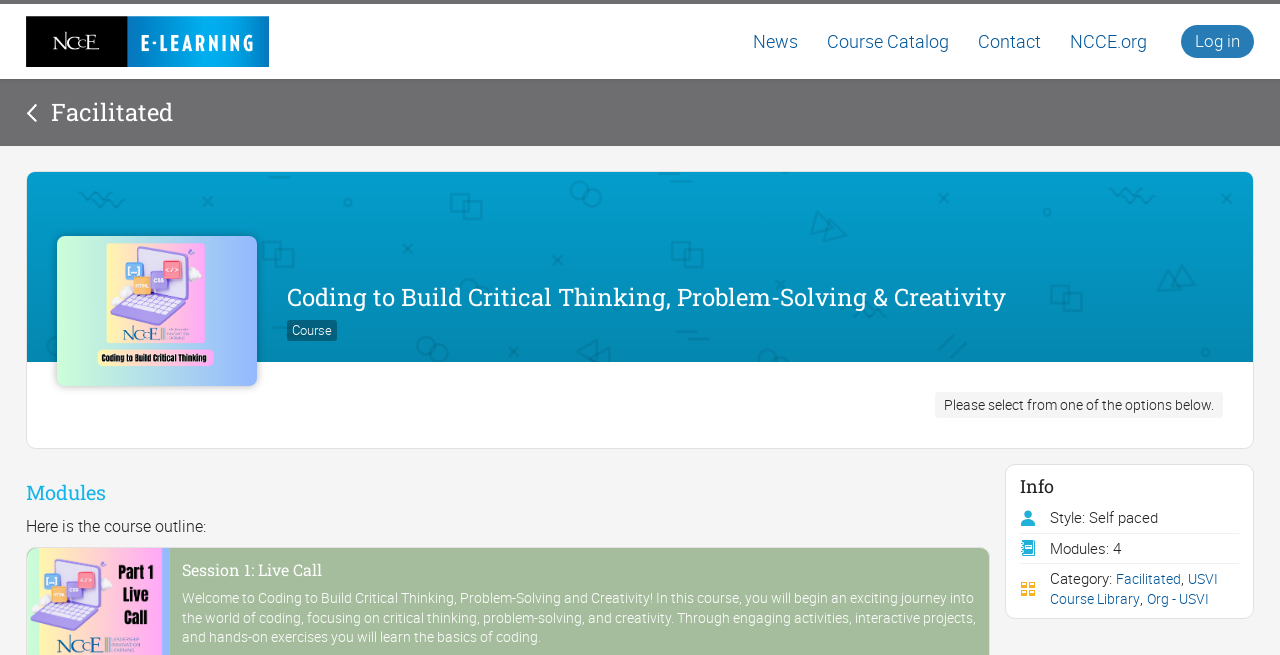Please locate the bounding box coordinates of the element that should be clicked to complete the given instruction: "Go to News".

[0.577, 0.006, 0.635, 0.121]